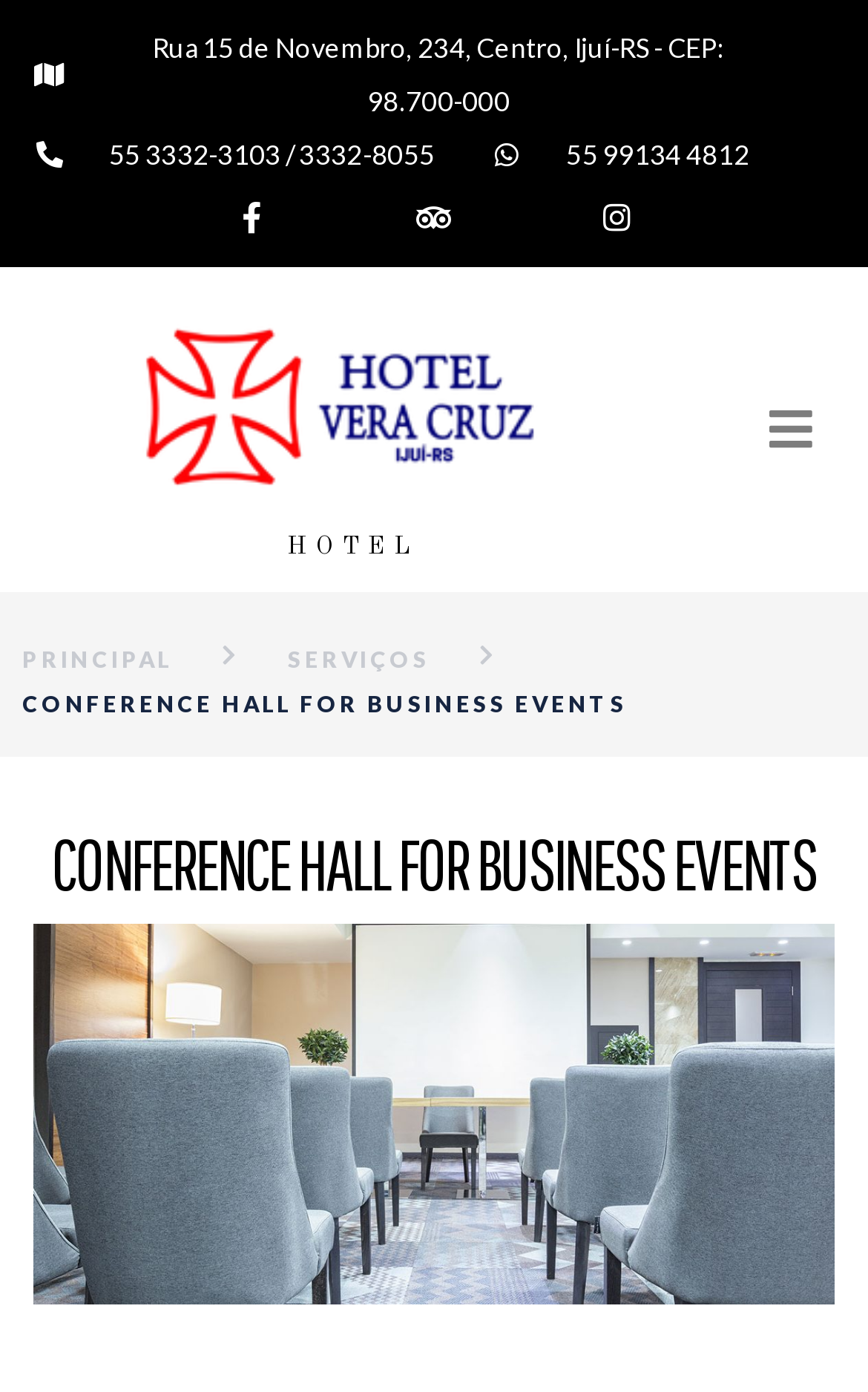Identify the bounding box for the described UI element. Provide the coordinates in (top-left x, top-left y, bottom-right x, bottom-right y) format with values ranging from 0 to 1: 55 3332-3103 / 3332-8055

[0.038, 0.093, 0.501, 0.131]